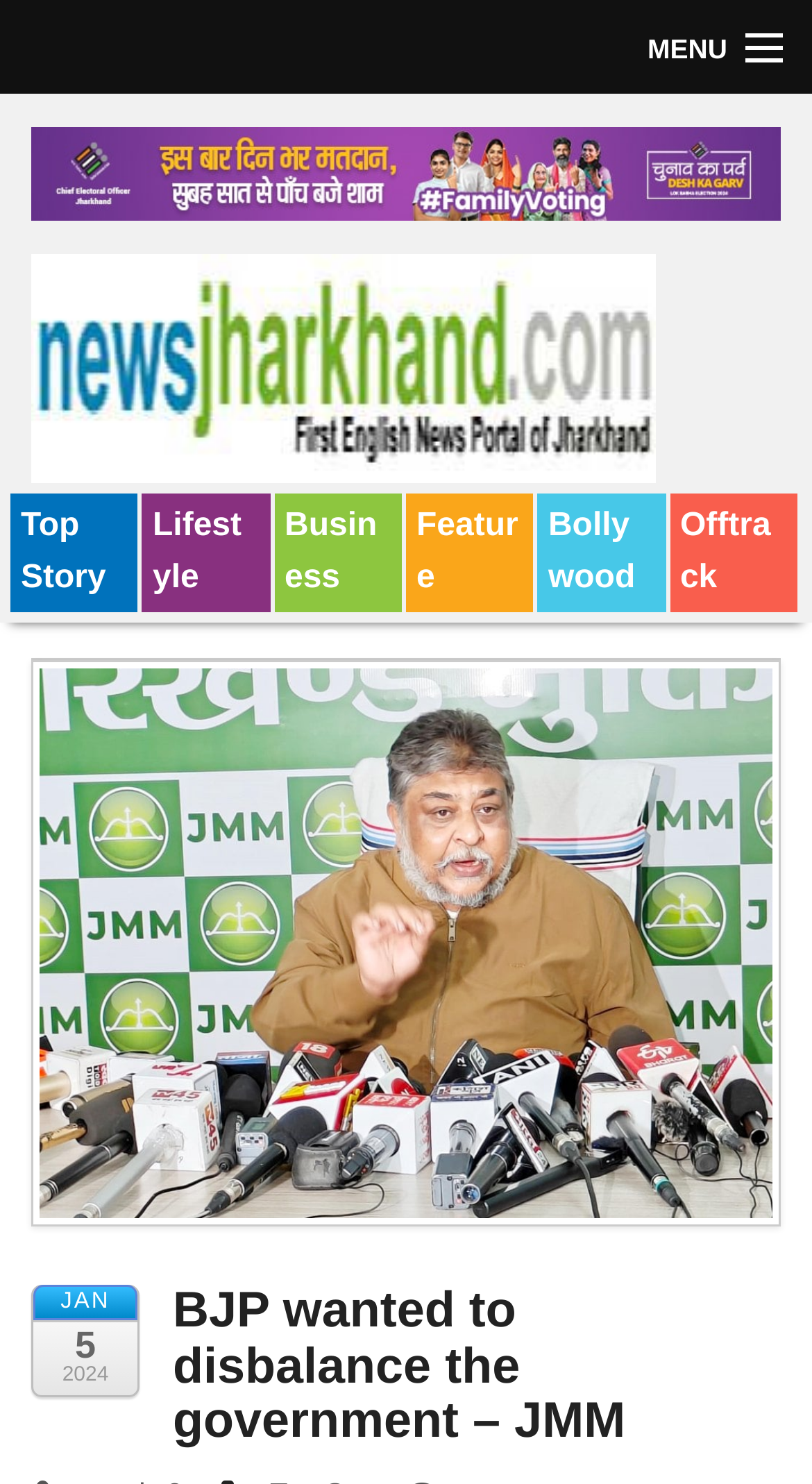Using the information shown in the image, answer the question with as much detail as possible: What is the name of the news website?

I determined the answer by looking at the link 'News Jharkhand' with bounding box coordinates [0.038, 0.235, 0.808, 0.259] and the image 'News Jharkhand' with bounding box coordinates [0.038, 0.17, 0.808, 0.325], which suggests that 'News Jharkhand' is the name of the news website.